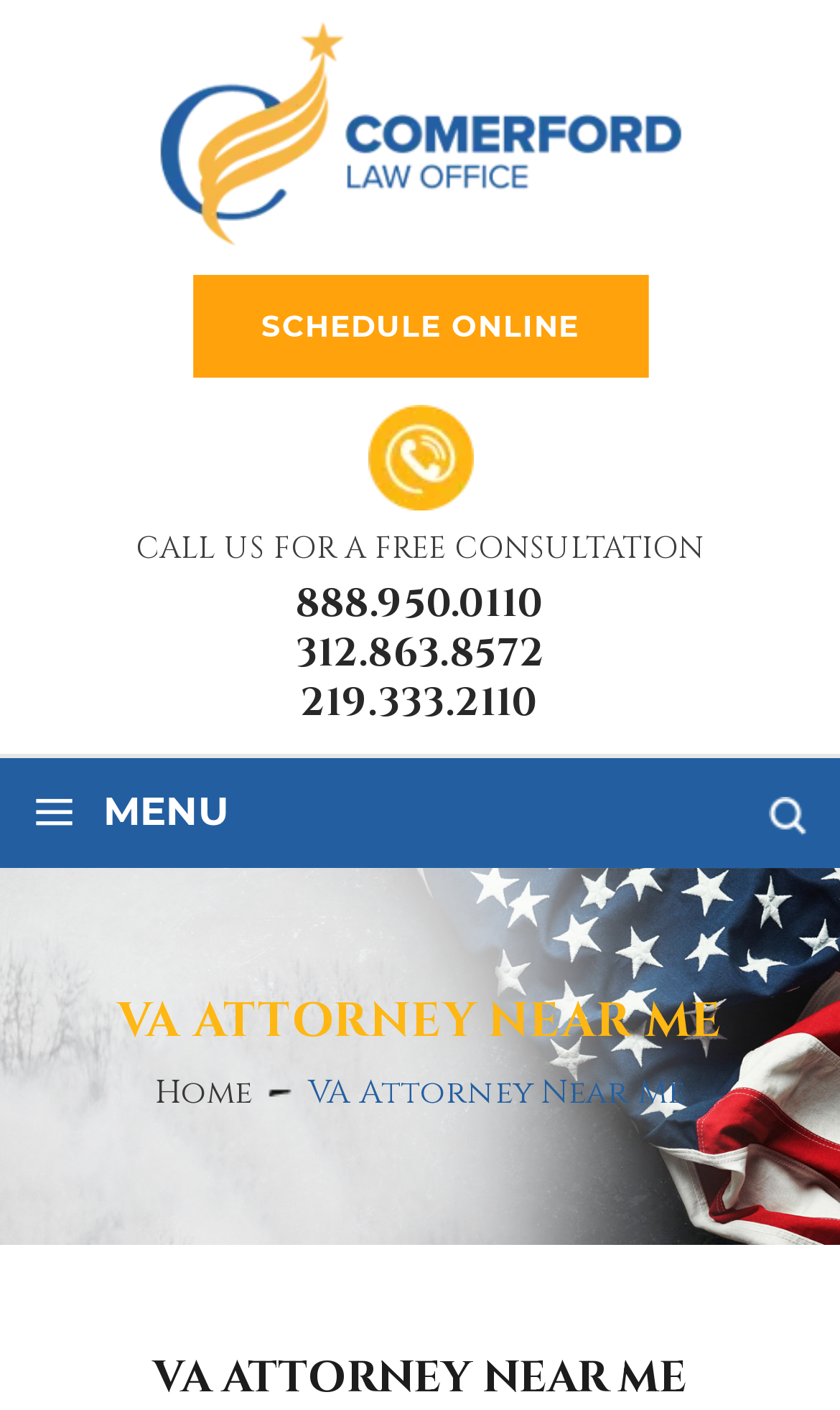For the element described, predict the bounding box coordinates as (top-left x, top-left y, bottom-right x, bottom-right y). All values should be between 0 and 1. Element description: Schedule Online

[0.229, 0.195, 0.771, 0.268]